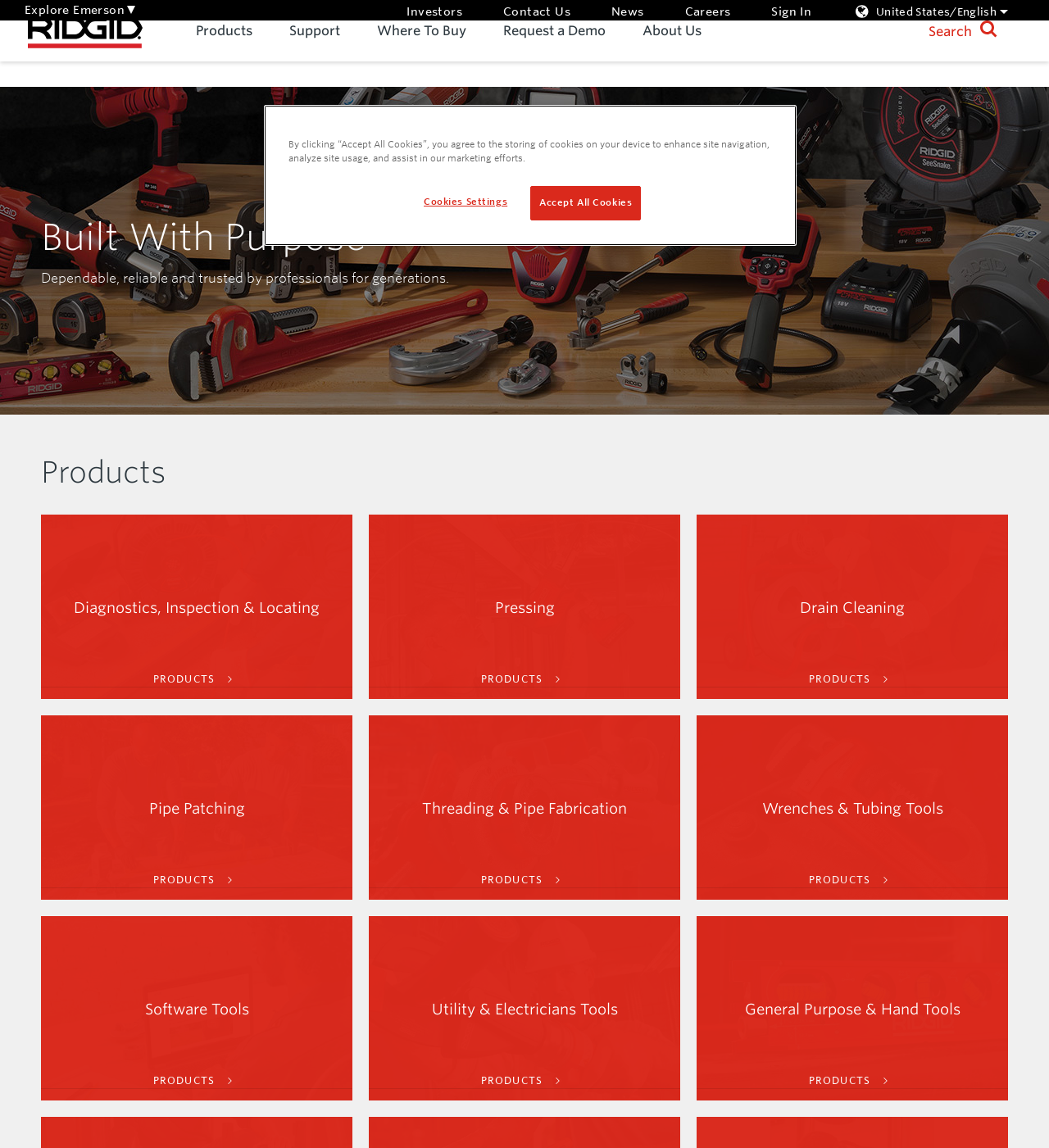Based on the element description: "Products", identify the bounding box coordinates for this UI element. The coordinates must be four float numbers between 0 and 1, listed as [left, top, right, bottom].

[0.187, 0.037, 0.241, 0.067]